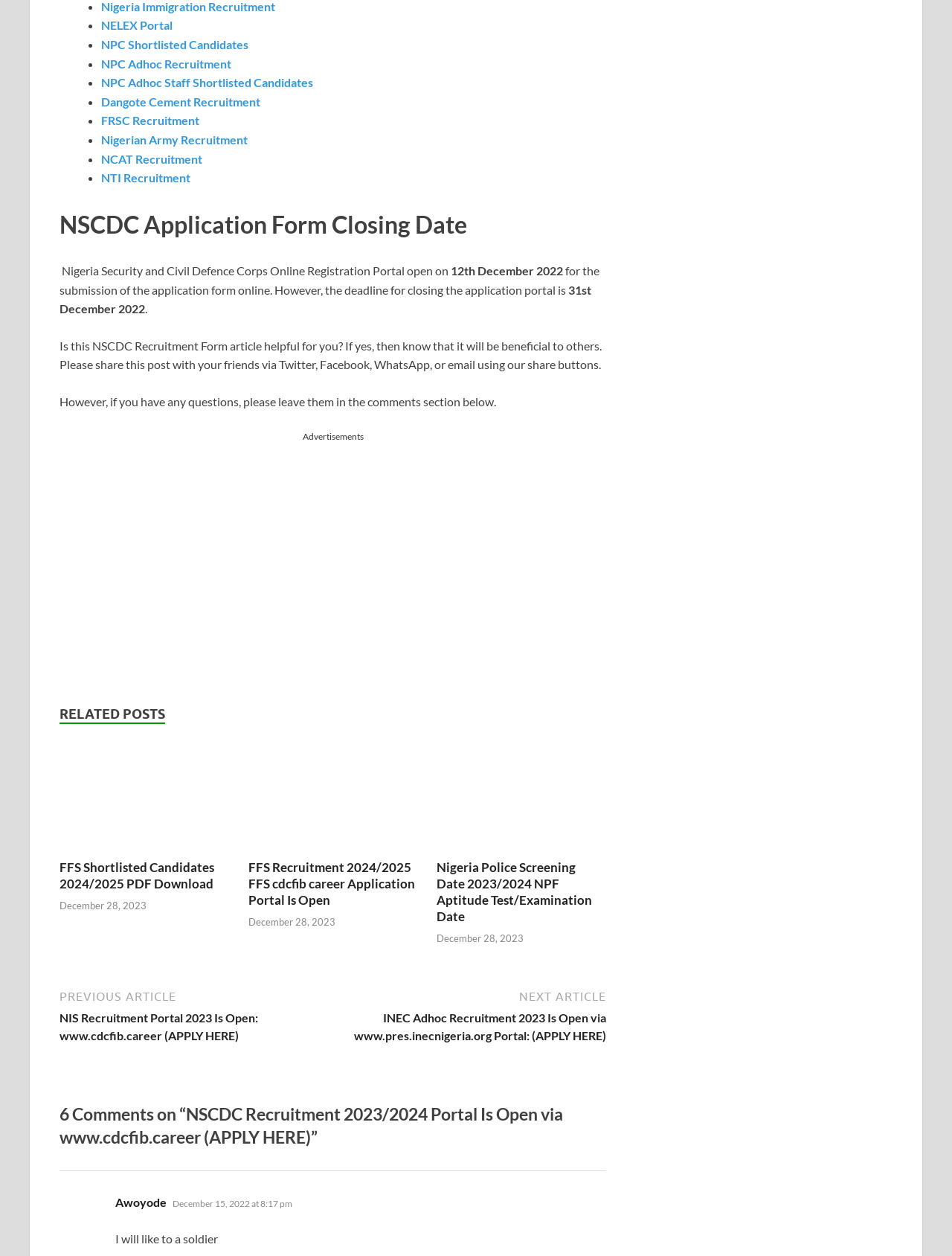Please identify the bounding box coordinates of the element on the webpage that should be clicked to follow this instruction: "View FFS Shortlisted Candidates". The bounding box coordinates should be given as four float numbers between 0 and 1, formatted as [left, top, right, bottom].

[0.062, 0.671, 0.241, 0.682]